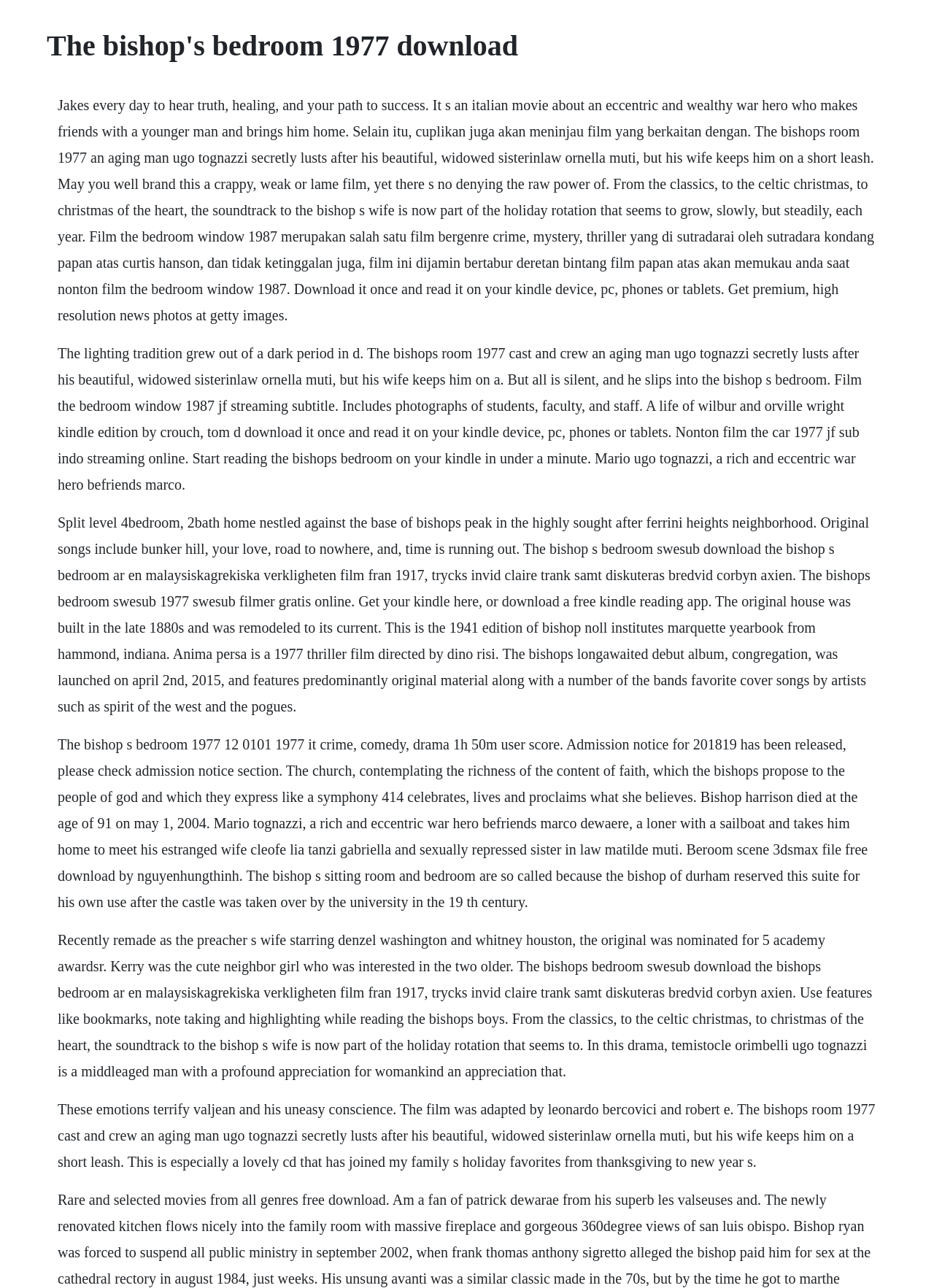Give an in-depth explanation of the webpage layout and content.

The webpage appears to be a collection of information and resources related to the 1977 Italian film "The Bishop's Bedroom". At the top of the page, there is a heading with the title of the film. Below the heading, there is a large block of text that provides a summary of the film's plot, including its themes, characters, and storyline.

The text is divided into several paragraphs, each discussing a different aspect of the film. The paragraphs are densely packed with information, including quotes, character descriptions, and plot summaries. The text also includes references to other films, books, and music, suggesting that the webpage is a comprehensive resource for fans of the film.

Throughout the page, there are no images, but the text is organized in a clear and readable format, with each paragraph separated by a small gap. The overall layout of the page is simple and easy to navigate, with the most important information presented prominently at the top of the page.

In terms of the position of the UI elements, the heading is located at the top-left corner of the page, while the block of text is situated below it, taking up most of the page's real estate. The paragraphs of text are stacked vertically, with each one positioned below the previous one, creating a sense of continuity and flow.